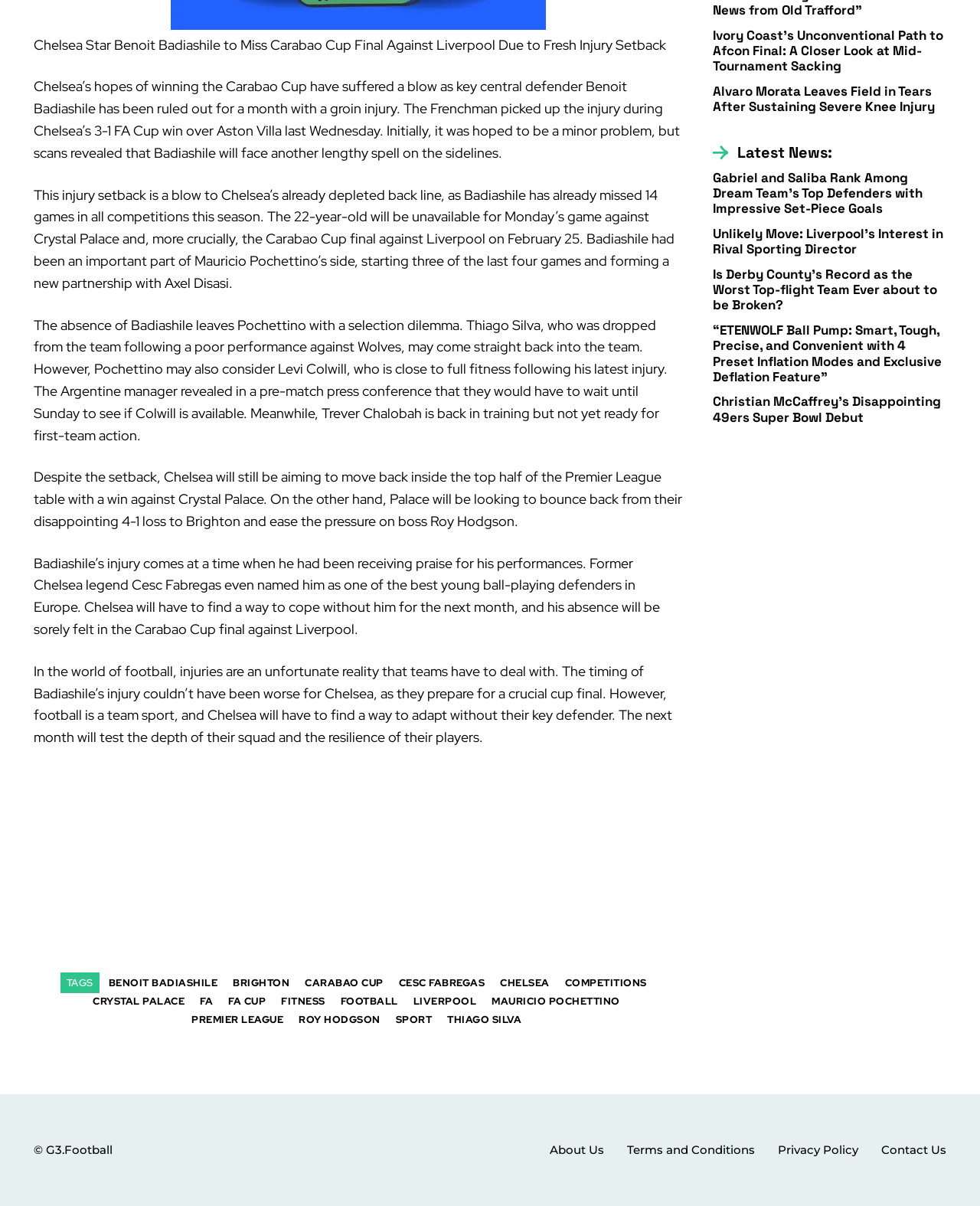Identify the bounding box coordinates for the region of the element that should be clicked to carry out the instruction: "Check the latest news". The bounding box coordinates should be four float numbers between 0 and 1, i.e., [left, top, right, bottom].

[0.752, 0.119, 0.849, 0.133]